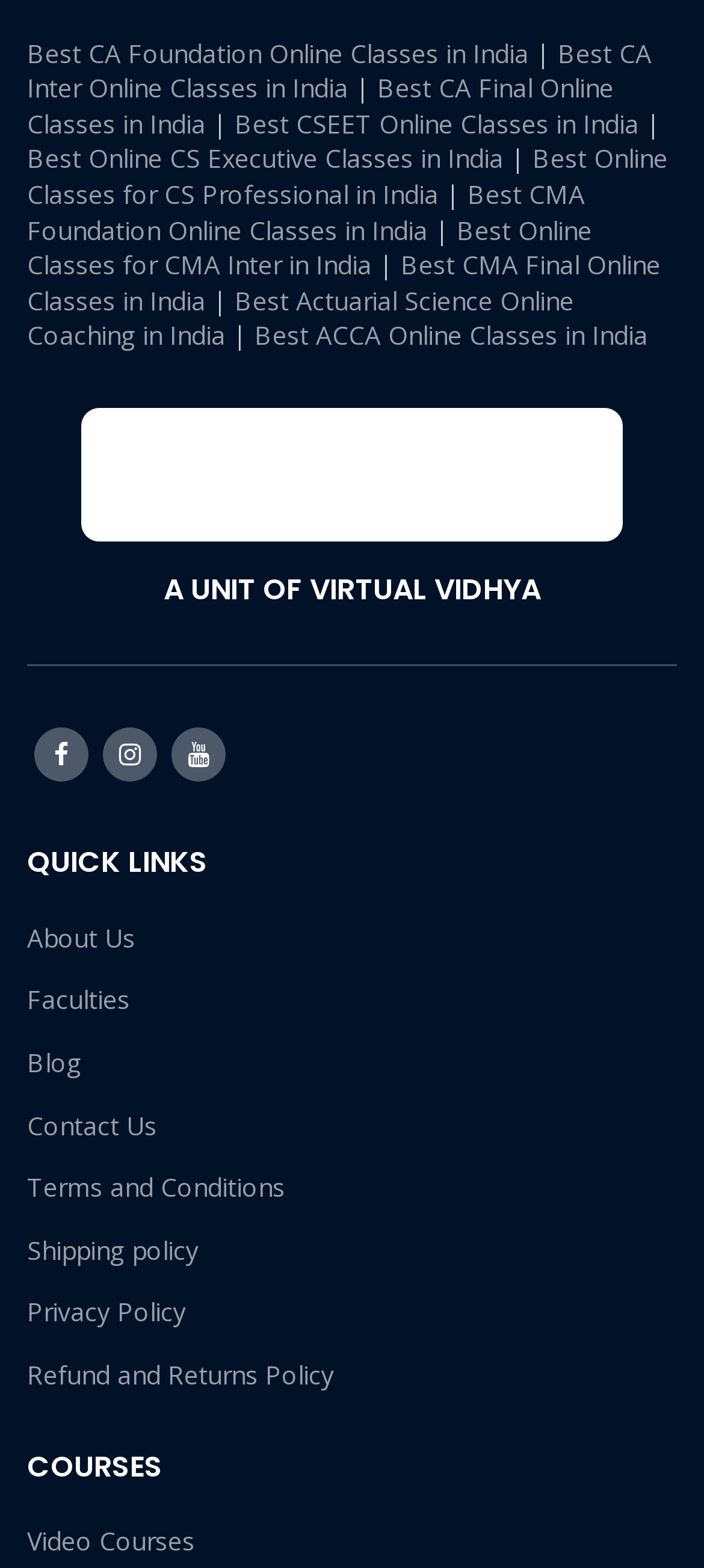What is the last link in the QUICK LINKS section?
Based on the screenshot, provide a one-word or short-phrase response.

Refund and Returns Policy